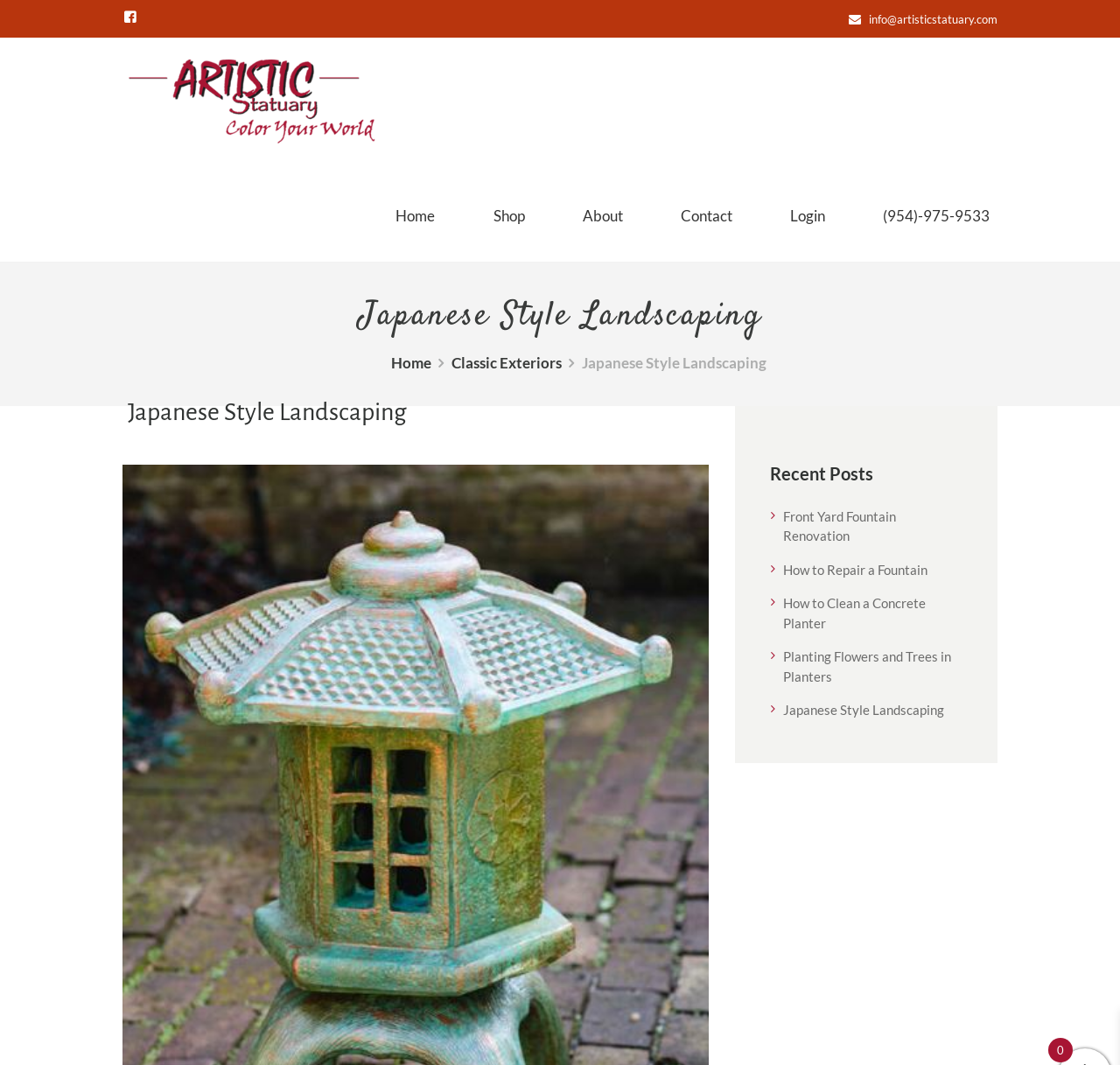Can you provide the bounding box coordinates for the element that should be clicked to implement the instruction: "click the artistic statuary logo"?

[0.109, 0.053, 0.349, 0.145]